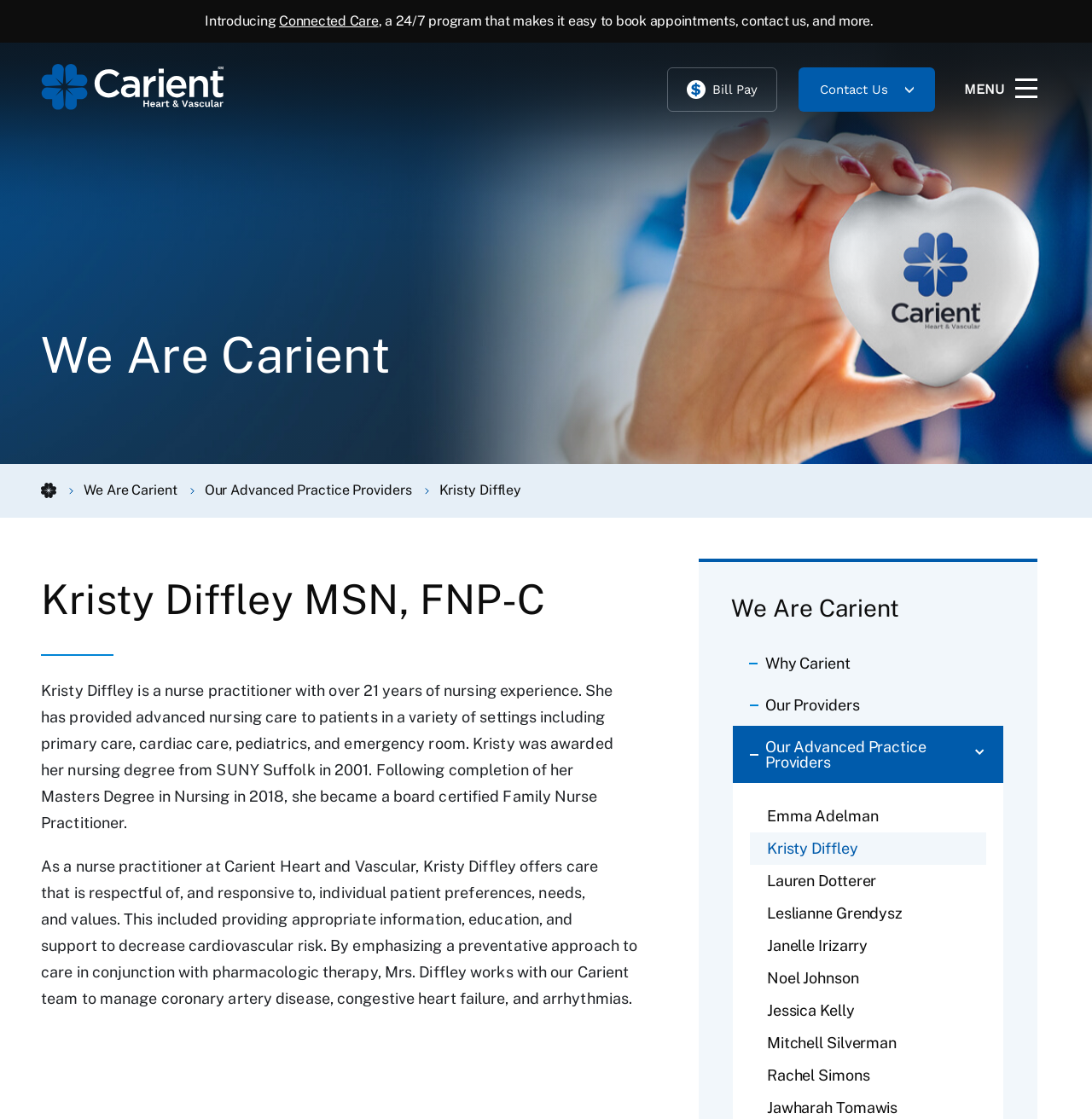Please determine the bounding box coordinates of the element's region to click in order to carry out the following instruction: "View Kristy Diffley's profile". The coordinates should be four float numbers between 0 and 1, i.e., [left, top, right, bottom].

[0.402, 0.431, 0.477, 0.445]